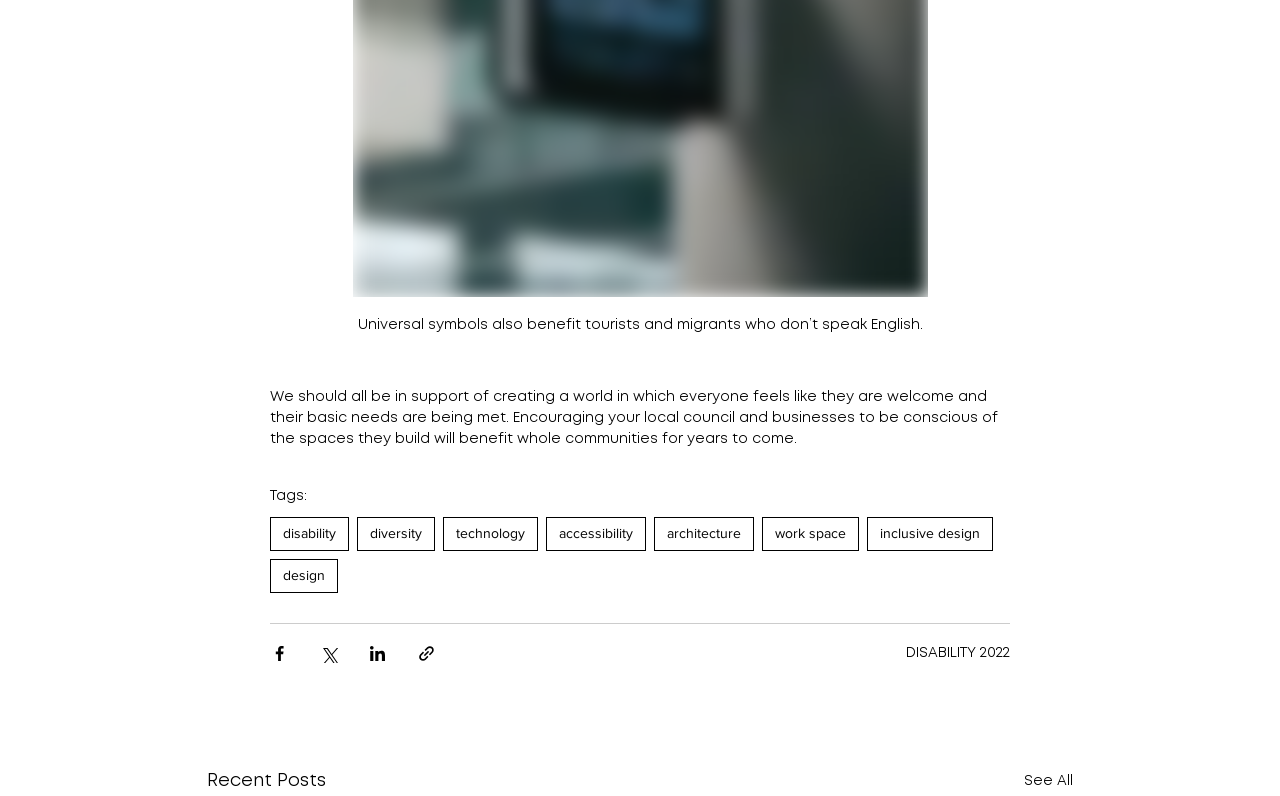Answer the following inquiry with a single word or phrase:
What is the theme of the 'DISABILITY 2022' link?

Disability